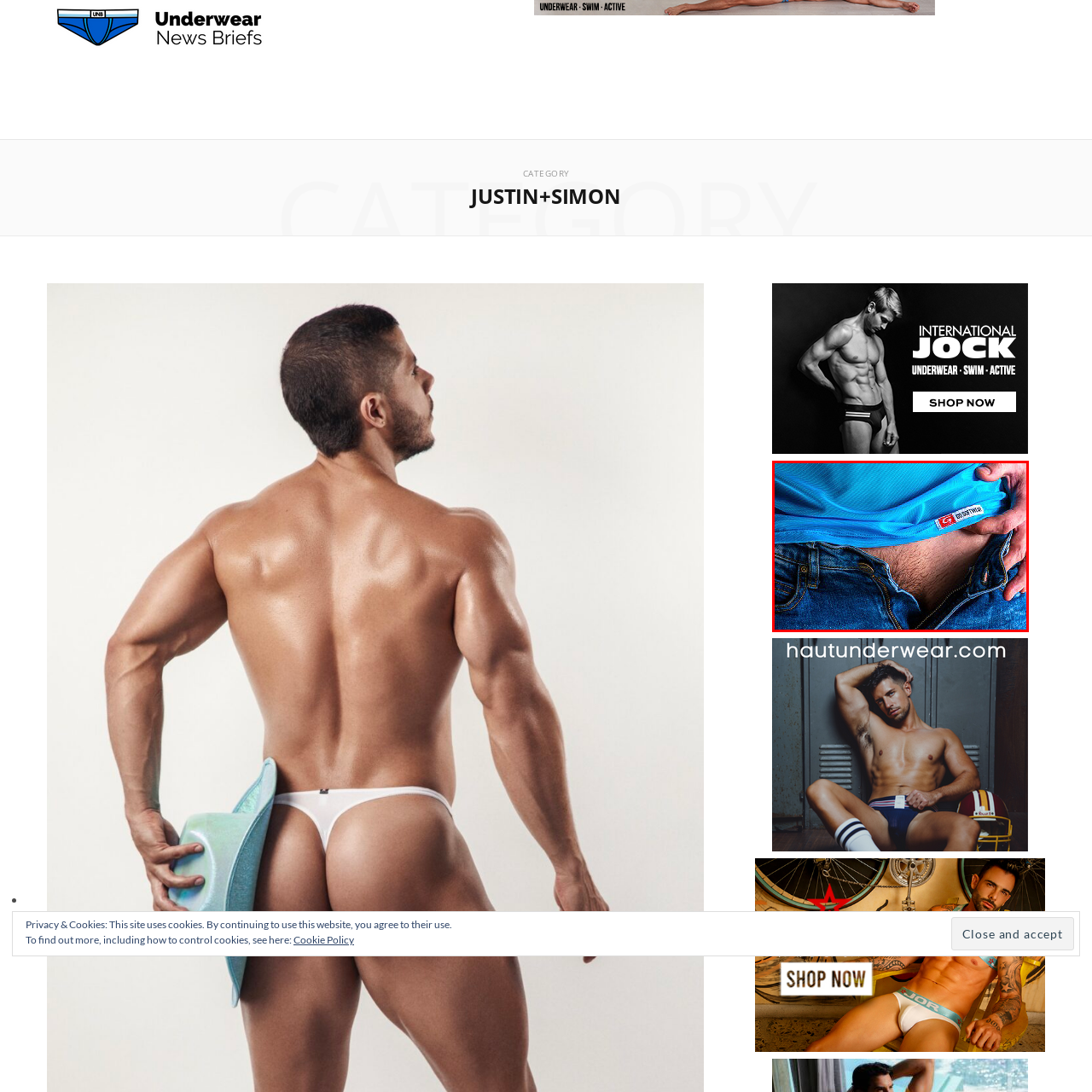What type of fabric is the shirt made of?
Examine the portion of the image surrounded by the red bounding box and deliver a detailed answer to the question.

The caption describes the fabric of the shirt as 'smooth and soft', which contrasts with the rugged texture of the denim jeans, implying that the shirt is made of a smooth and soft material.